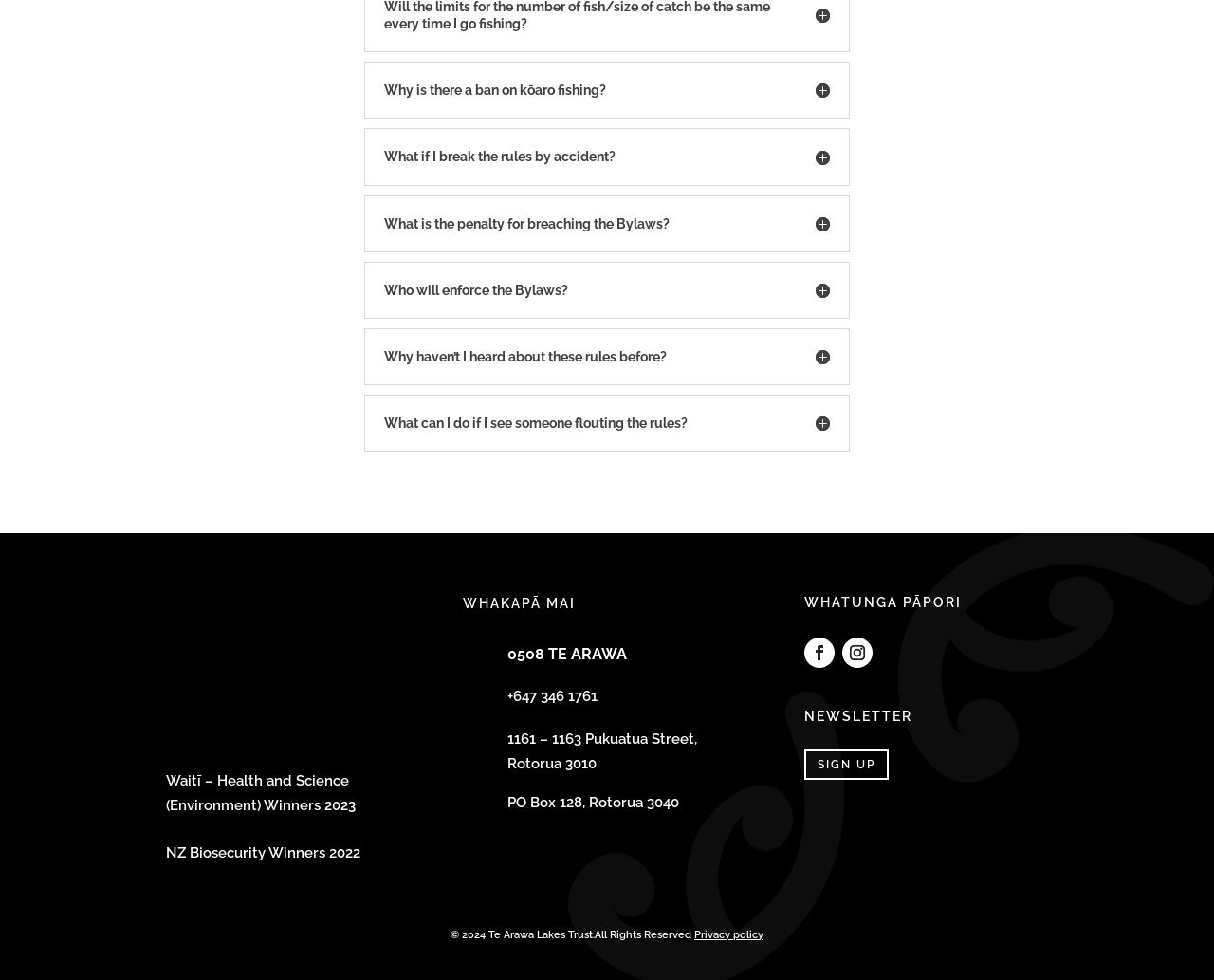Respond to the following question using a concise word or phrase: 
What is the address of the organization?

1161 – 1163 Pukuatua Street, Rotorua 3010